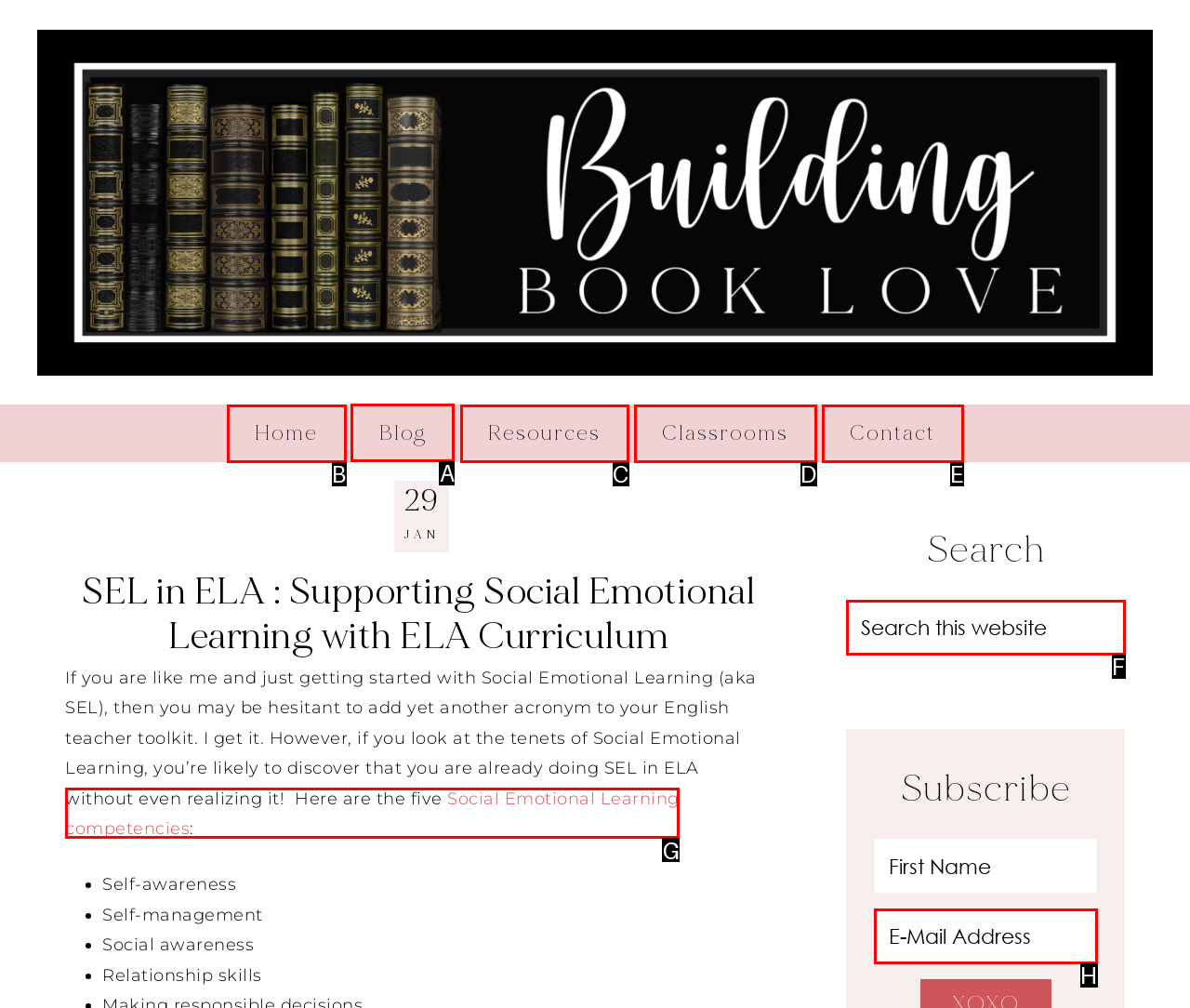Which lettered option should be clicked to achieve the task: Go to the 'Blog' page? Choose from the given choices.

A